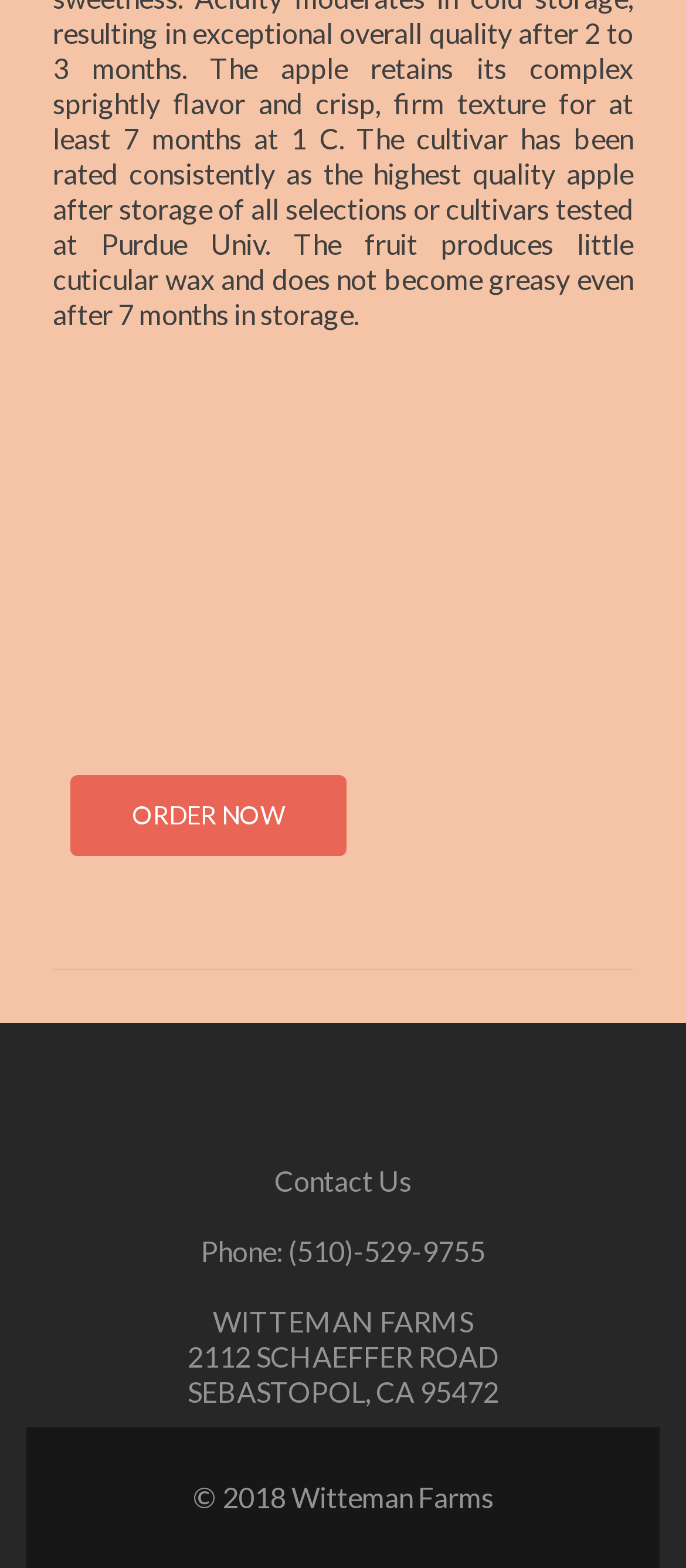Given the element description: "Order Now", predict the bounding box coordinates of the UI element it refers to, using four float numbers between 0 and 1, i.e., [left, top, right, bottom].

[0.103, 0.495, 0.505, 0.546]